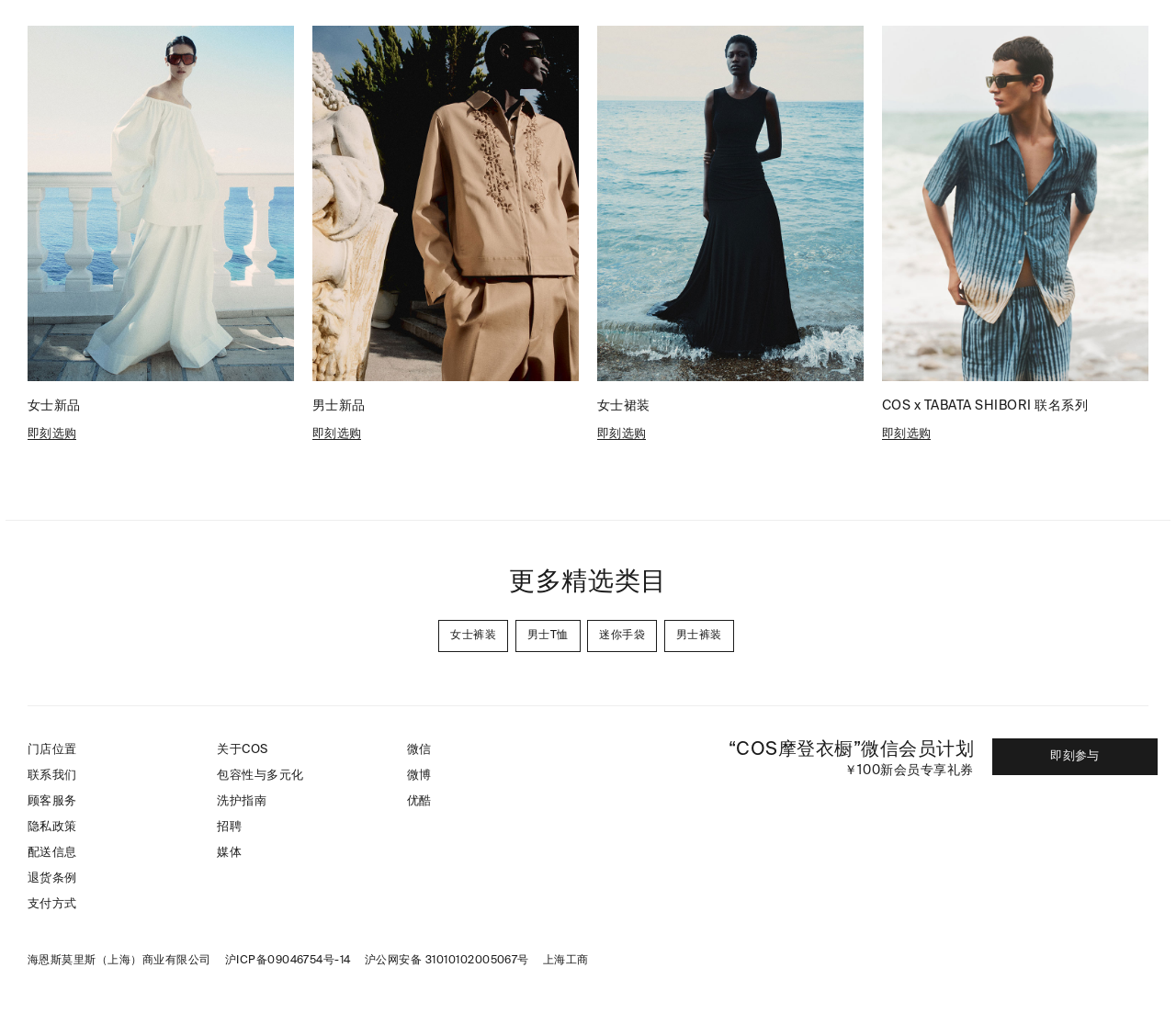Can you give a comprehensive explanation to the question given the content of the image?
What is the purpose of the horizontal separator?

The horizontal separator is an element with an orientation of horizontal, and it is placed between different sections of content. Its purpose is to visually separate the content and make it easier to read and understand.